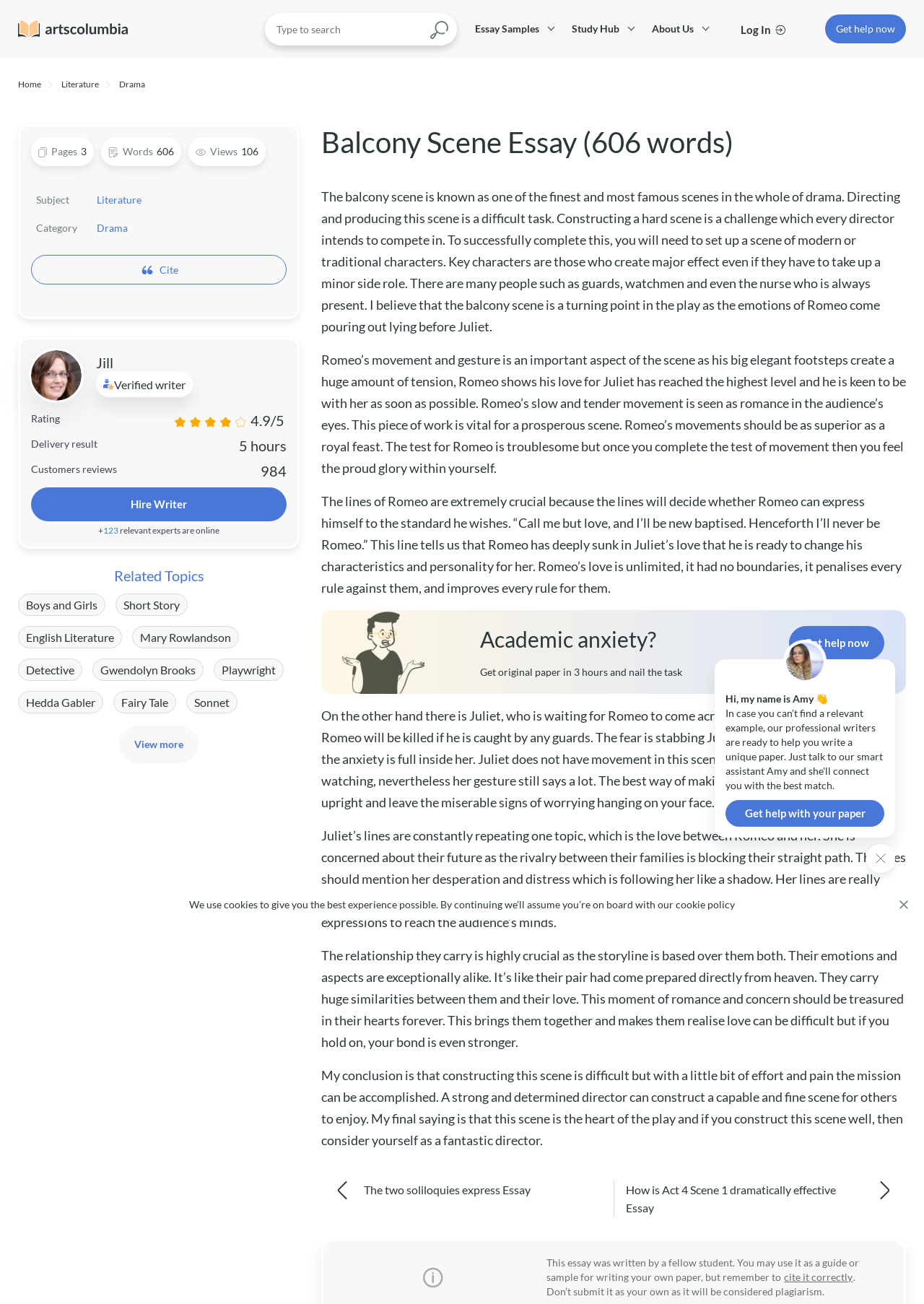Extract the main title from the webpage.

Balcony Scene Essay (606 words)